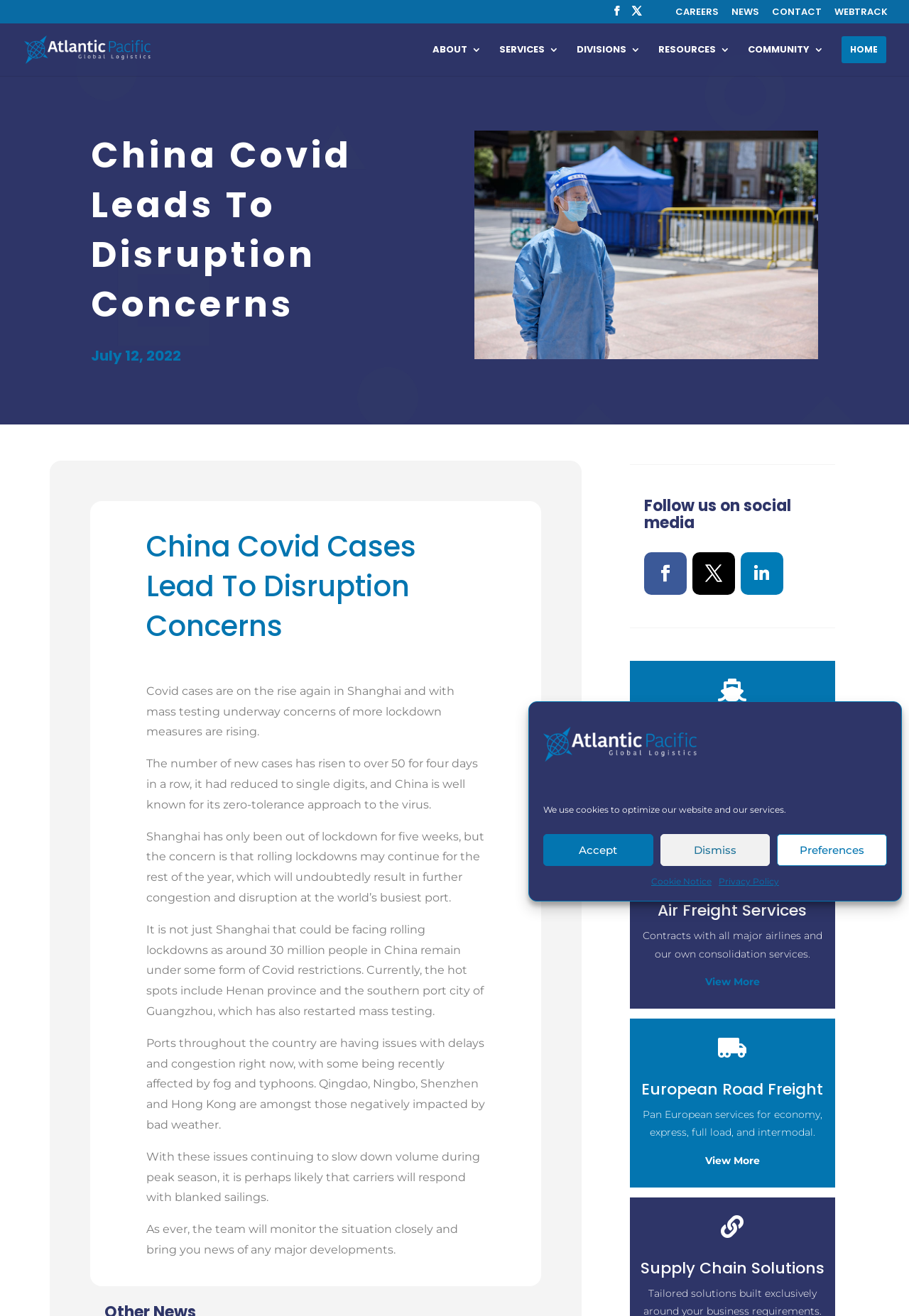Using the description "Cookie Notice", locate and provide the bounding box of the UI element.

[0.716, 0.664, 0.783, 0.676]